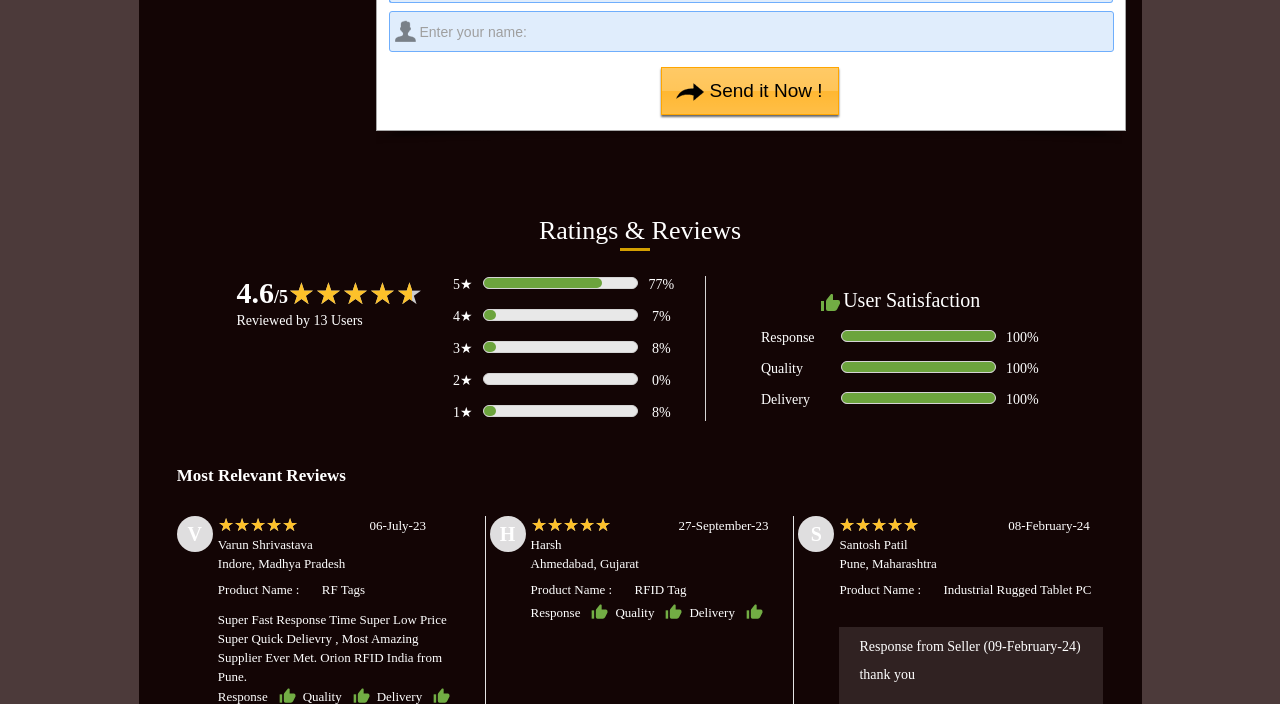Can you give a comprehensive explanation to the question given the content of the image?
What is the response rate of the seller?

The response rate of the seller can be found in the section 'User Satisfaction' where it is stated as 'Response: 100%'. This indicates that the seller has responded to all customer inquiries.